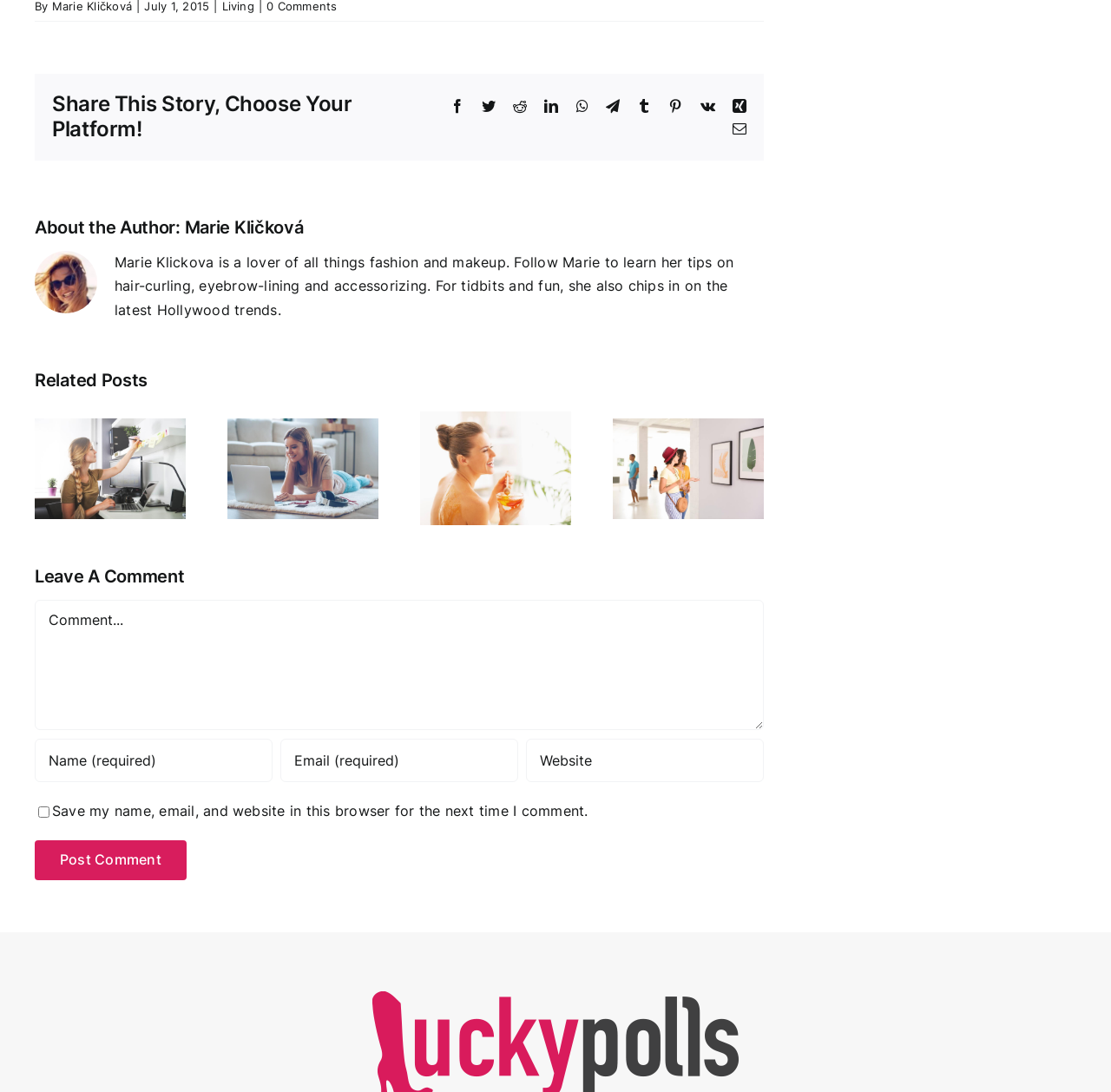What is the author's name?
Using the screenshot, give a one-word or short phrase answer.

Marie Kličková